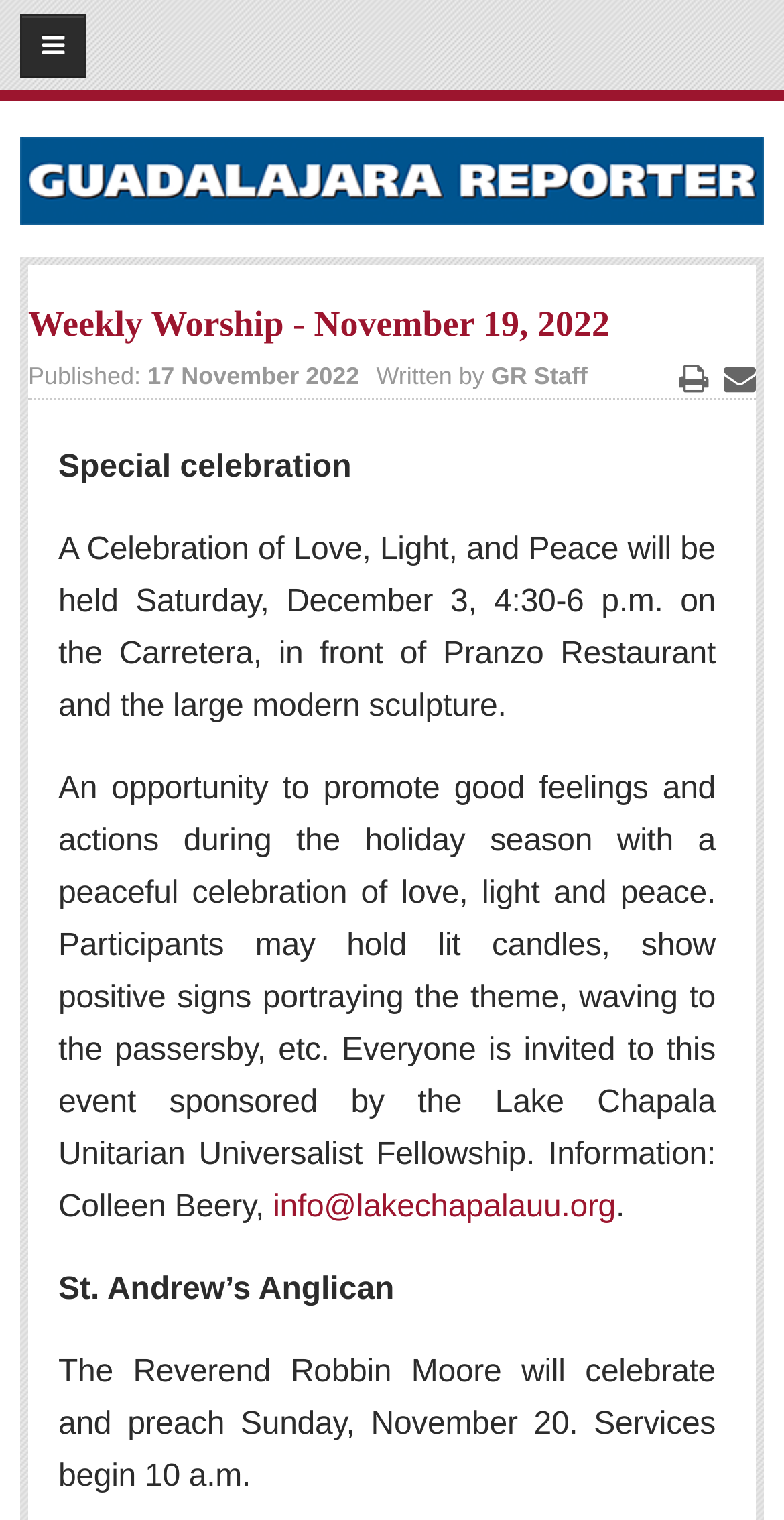Please provide a short answer using a single word or phrase for the question:
What is the name of the restaurant mentioned in the celebration event?

Pranzo Restaurant